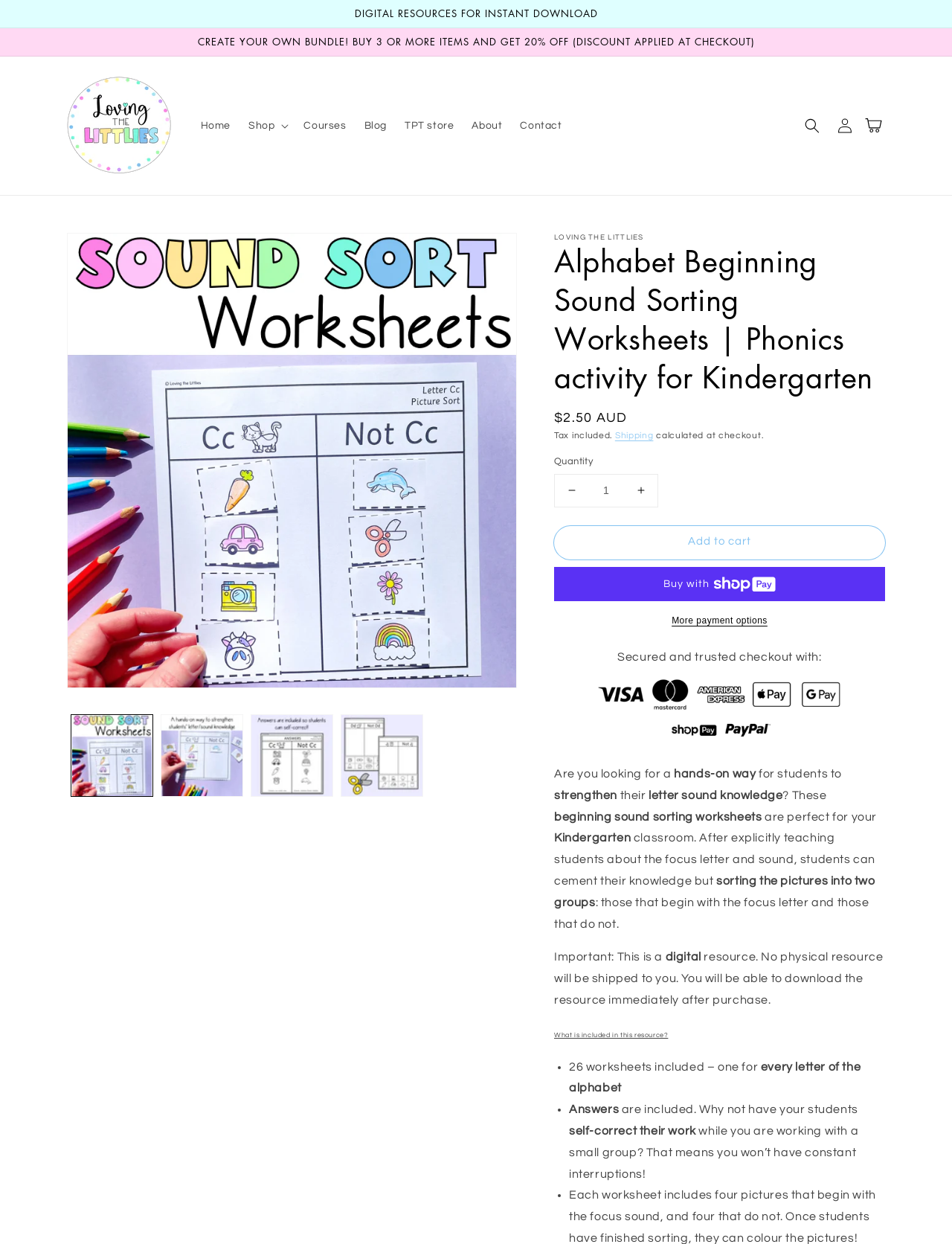Locate the bounding box coordinates of the area where you should click to accomplish the instruction: "View the product information".

[0.582, 0.194, 0.93, 0.319]